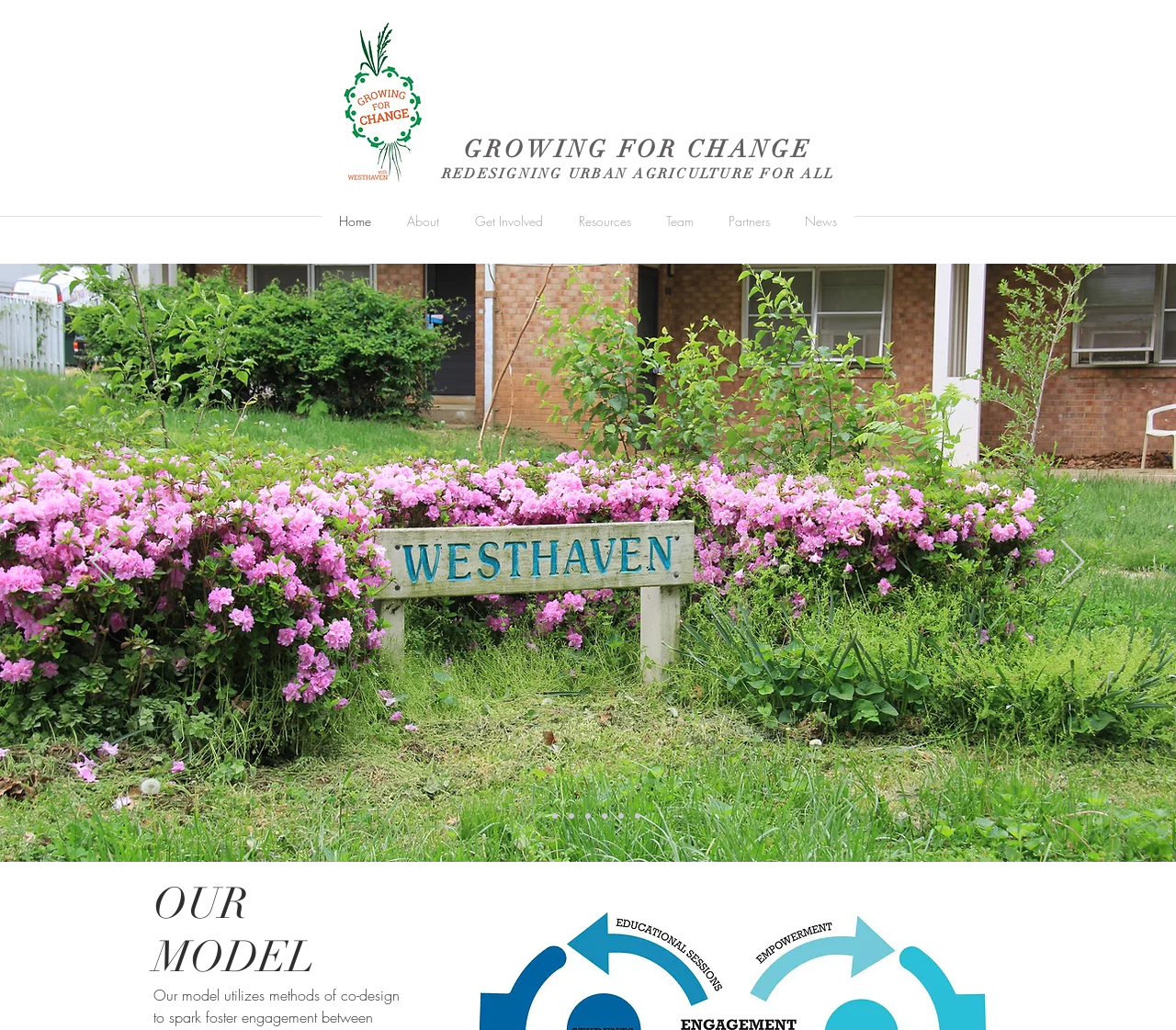How many links are in the navigation menu?
Carefully examine the image and provide a detailed answer to the question.

I counted the number of link elements under the navigation element with the text 'Site', which are 'Home', 'About', 'Get Involved', 'Resources', 'Team', 'Partners', and 'News', totaling 7 links.